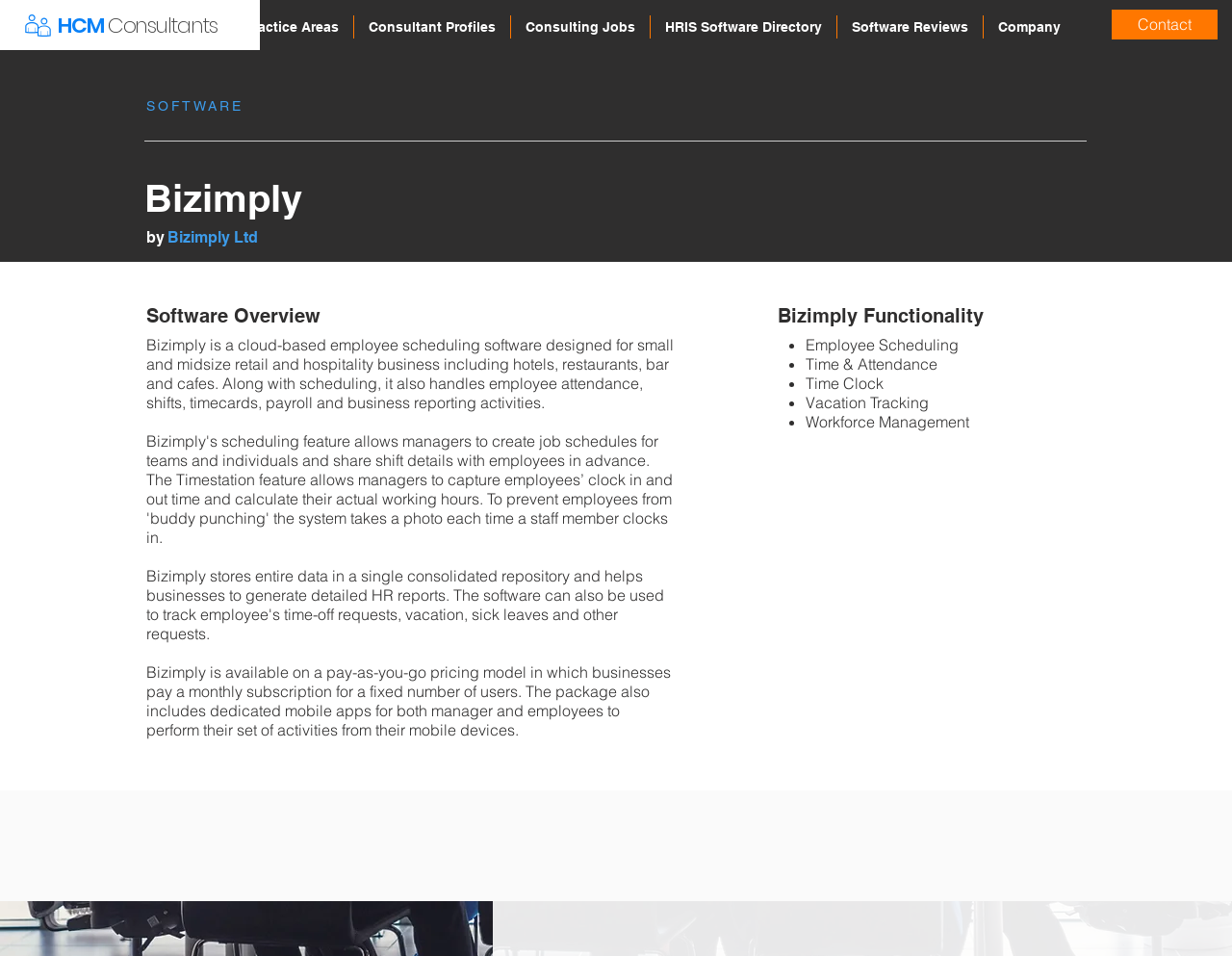Indicate the bounding box coordinates of the element that must be clicked to execute the instruction: "View Services". The coordinates should be given as four float numbers between 0 and 1, i.e., [left, top, right, bottom].

[0.117, 0.016, 0.186, 0.04]